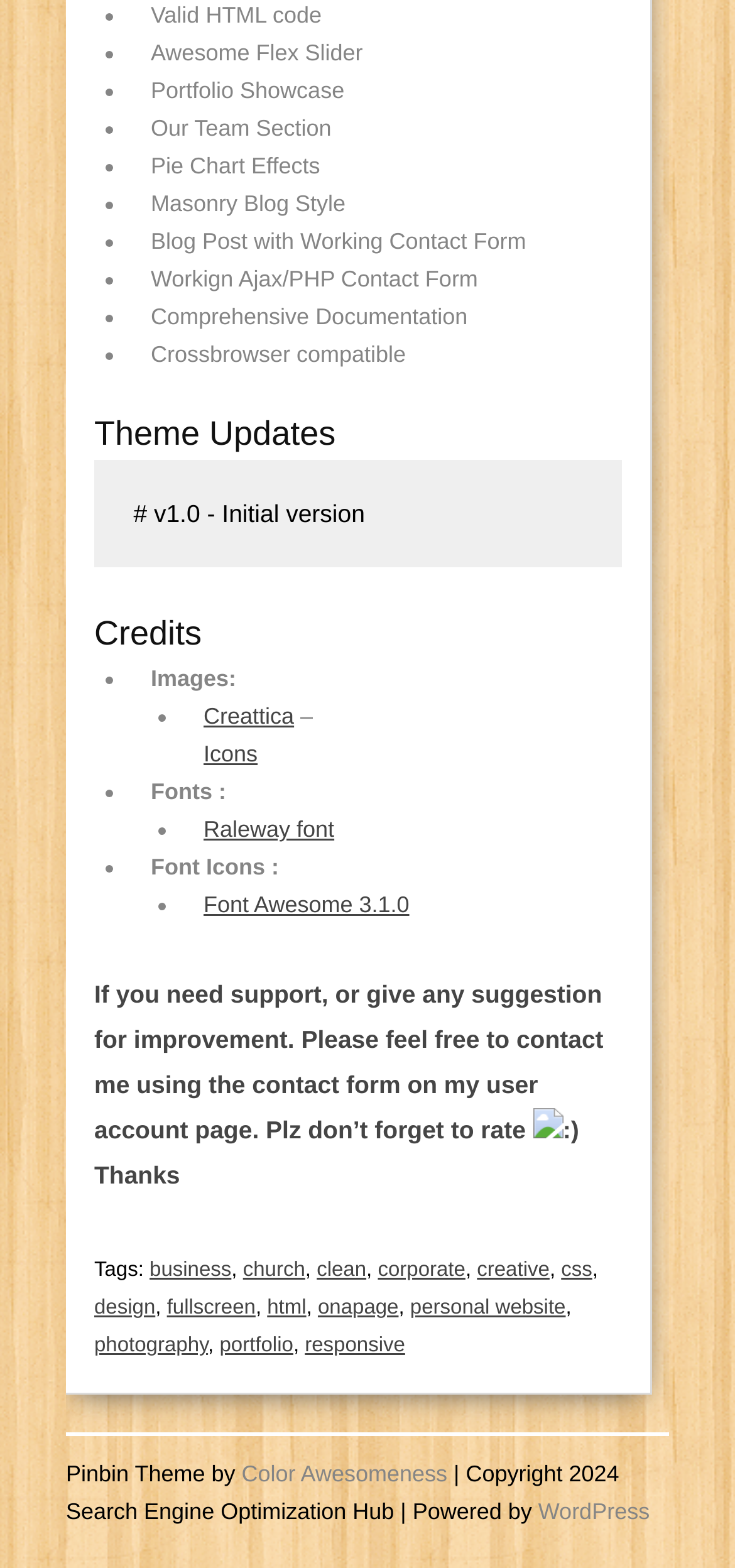Kindly provide the bounding box coordinates of the section you need to click on to fulfill the given instruction: "Click on the 'Raleway font' link".

[0.277, 0.52, 0.455, 0.537]